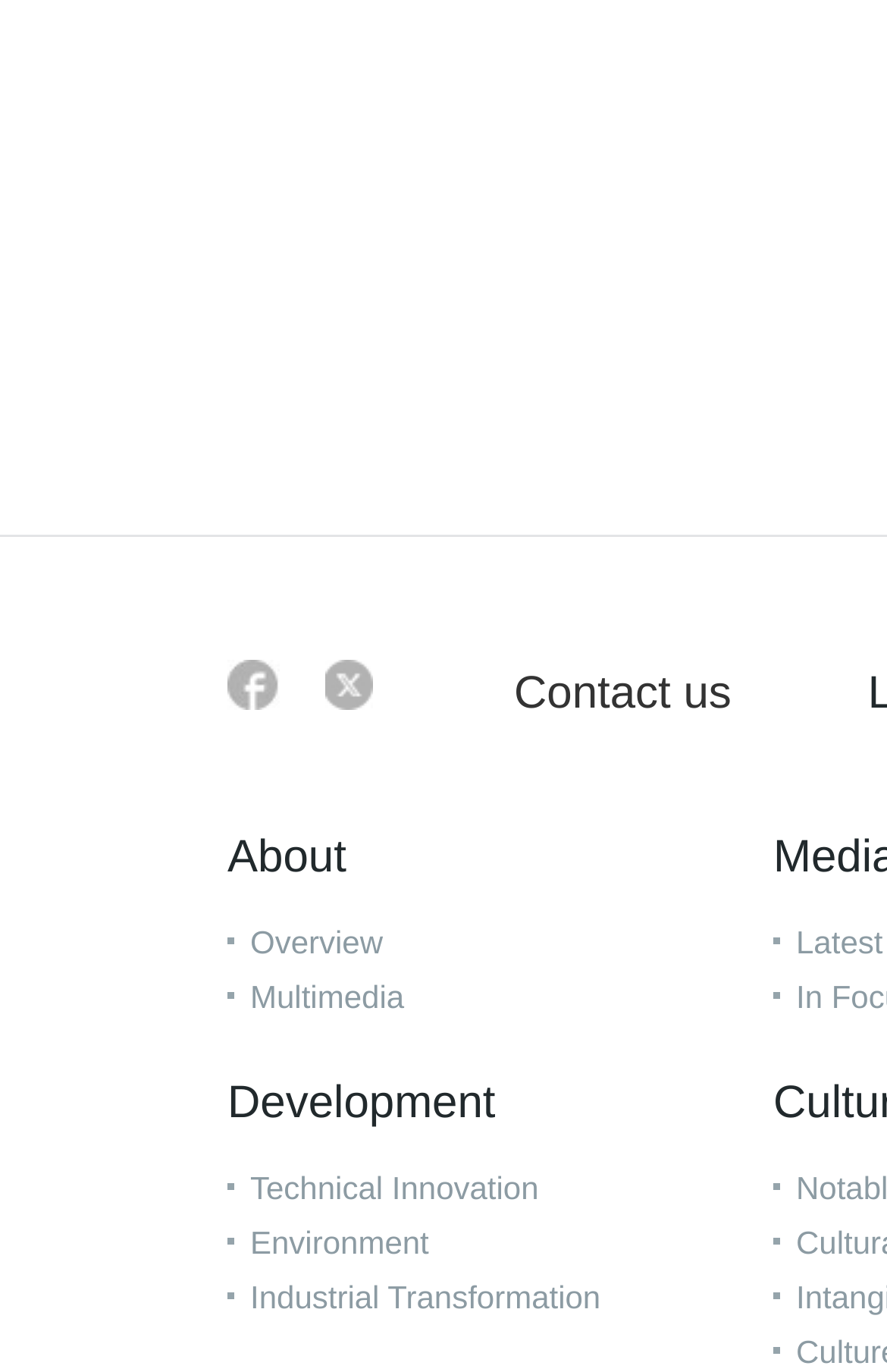Please determine the bounding box coordinates, formatted as (top-left x, top-left y, bottom-right x, bottom-right y), with all values as floating point numbers between 0 and 1. Identify the bounding box of the region described as: Industrial Transformation

[0.256, 0.932, 0.677, 0.958]